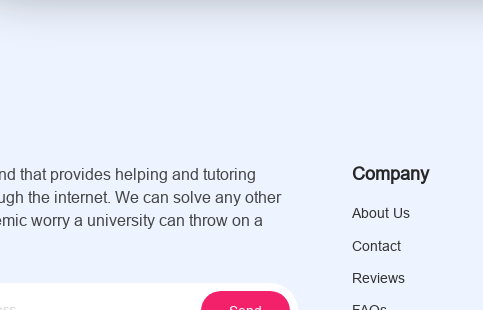Explain in detail what you see in the image.

The image features a visually clean and organized interface, likely meant for an educational services platform. It emphasizes the company's commitment to helping students manage academic stress through online tutoring and assistance. The presence of sections indicating various links, such as "About Us," "Contact," and "Reviews," suggests a user-friendly layout that encourages engagement and provides easy access to additional information. The message reflects a supportive environment that aims to alleviate academic challenges faced by students, underlining the company's dedication to providing timely assistance.